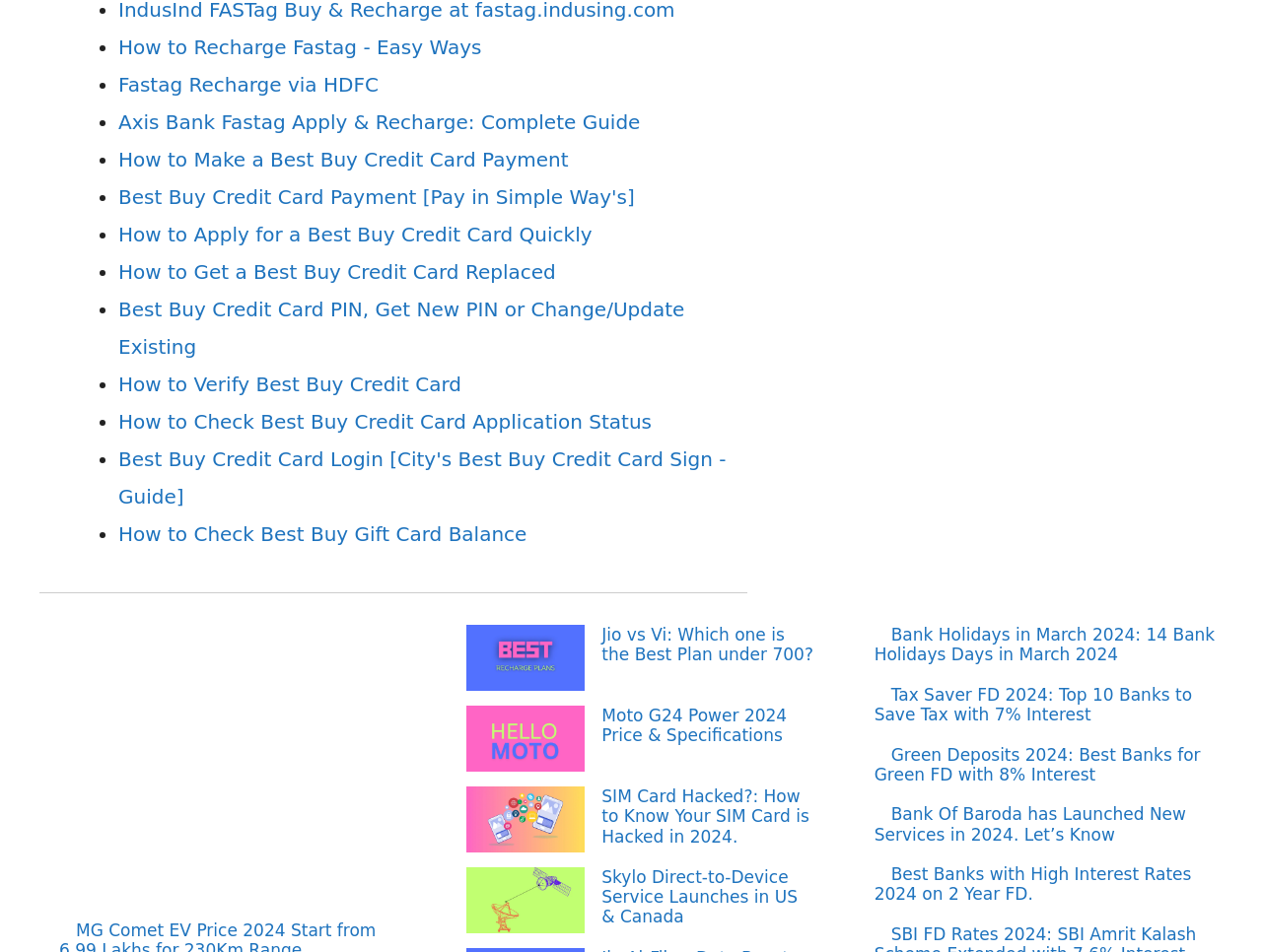Please identify the bounding box coordinates of the clickable area that will allow you to execute the instruction: "Click on 'Best Banks with High Interest Rates 2024 on 2 Year FD.'".

[0.693, 0.908, 0.944, 0.95]